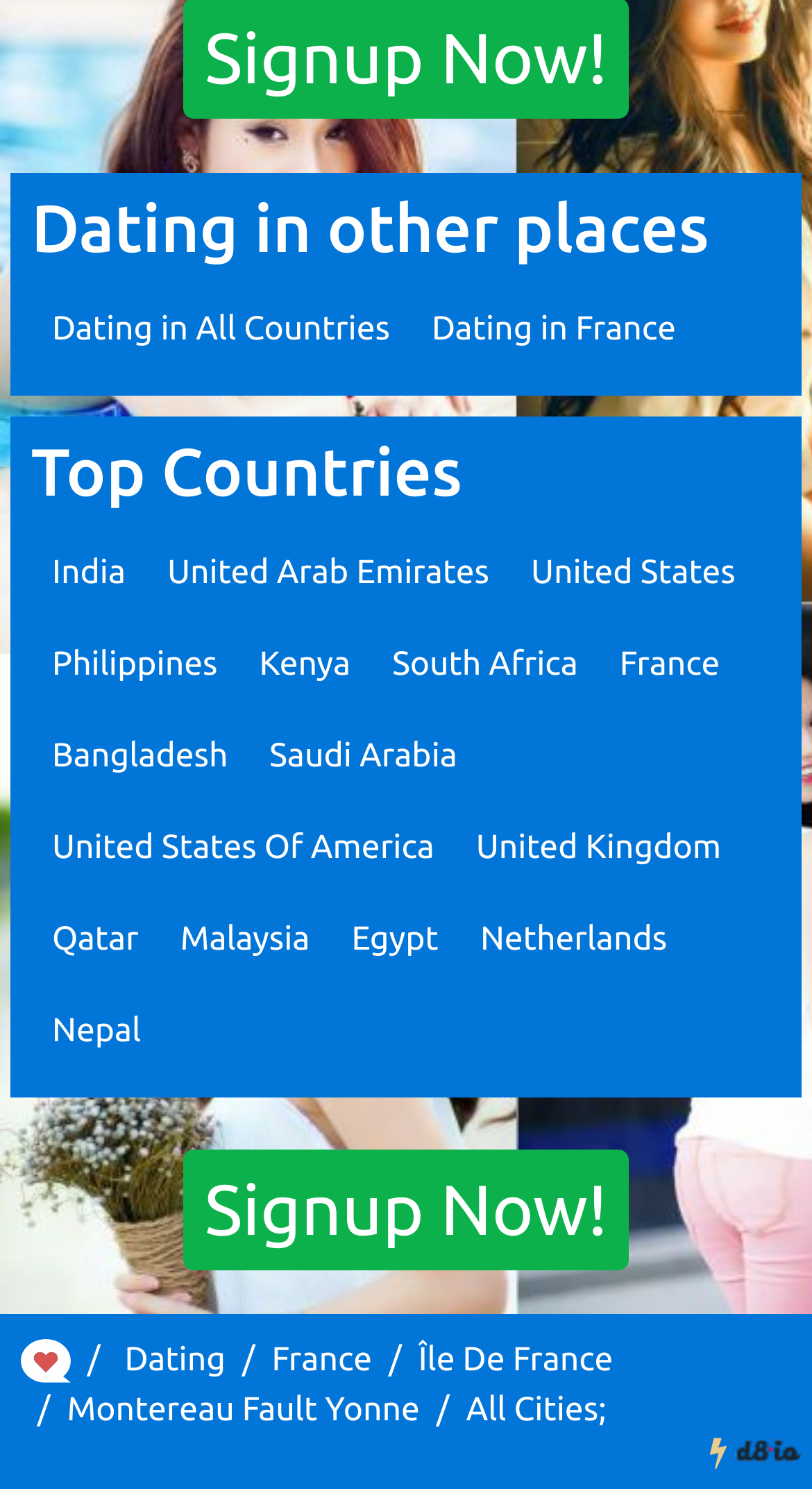Please determine the bounding box coordinates of the element to click in order to execute the following instruction: "Signup Now!". The coordinates should be four float numbers between 0 and 1, specified as [left, top, right, bottom].

[0.226, 0.772, 0.774, 0.854]